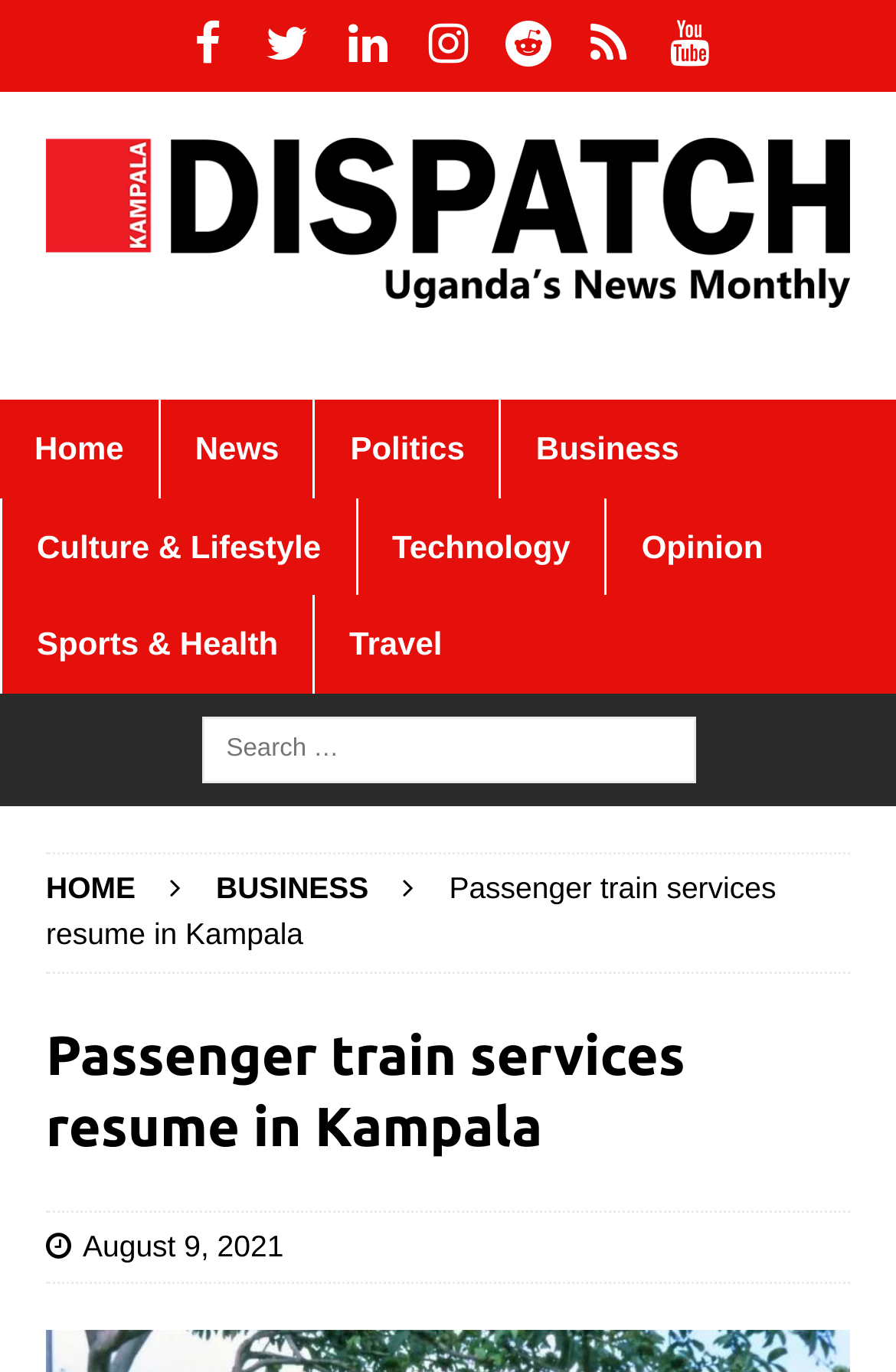Provide a brief response in the form of a single word or phrase:
Is there a search function available?

Yes